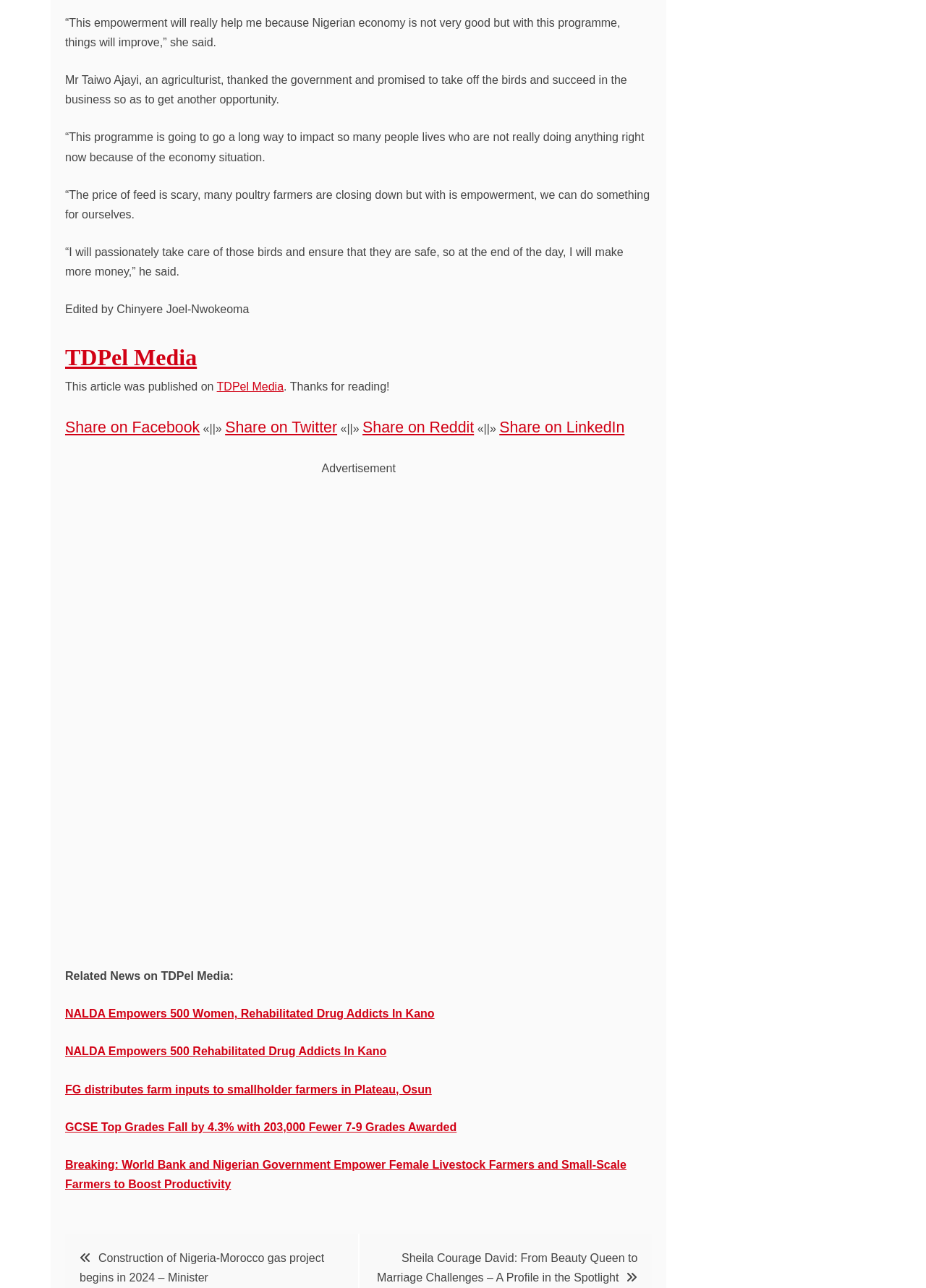Determine the bounding box coordinates of the clickable region to execute the instruction: "Read 'NALDA Empowers 500 Women, Rehabilitated Drug Addicts In Kano'". The coordinates should be four float numbers between 0 and 1, denoted as [left, top, right, bottom].

[0.07, 0.782, 0.469, 0.792]